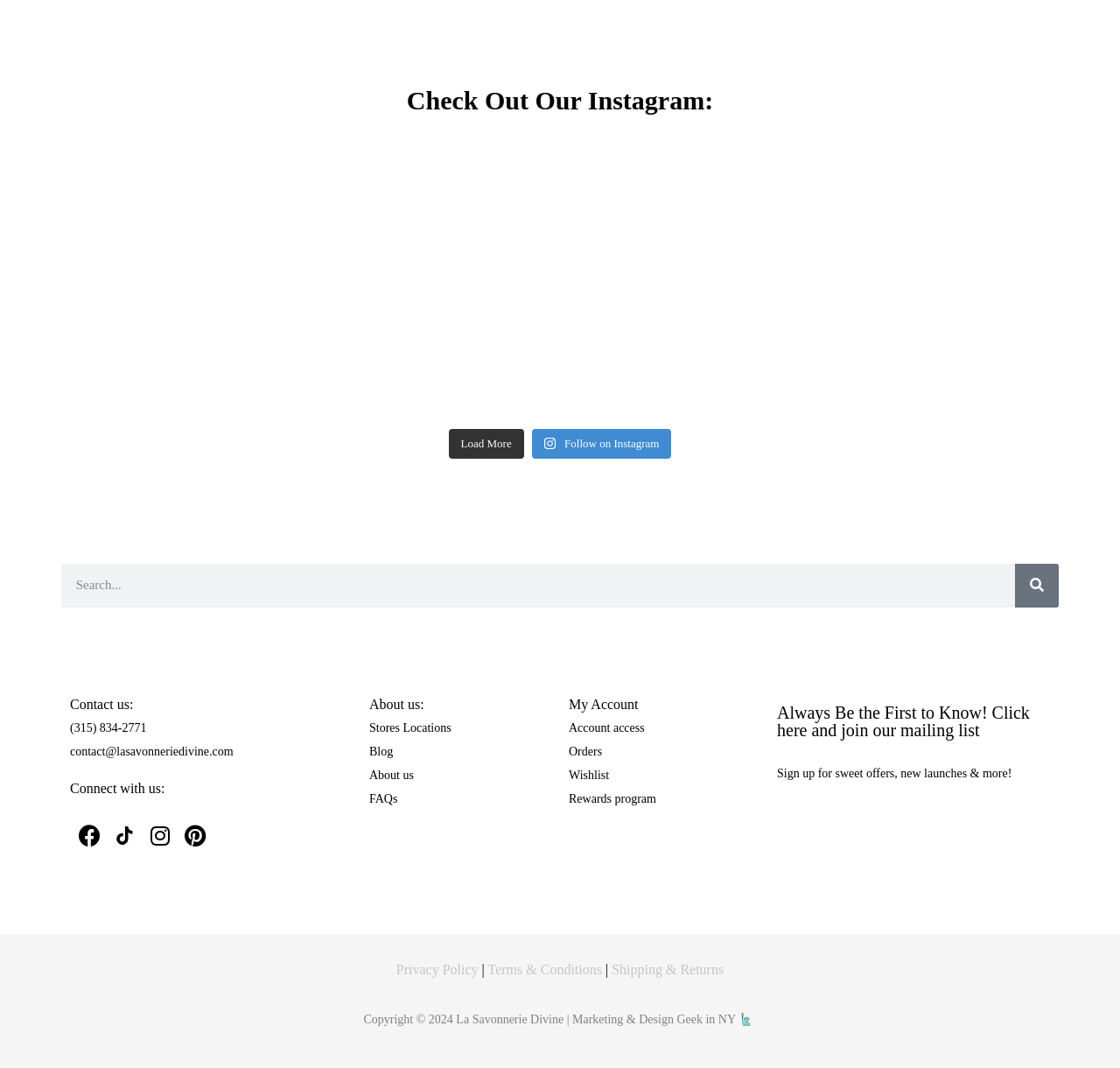Please determine the bounding box coordinates of the section I need to click to accomplish this instruction: "Load more posts".

[0.4, 0.402, 0.468, 0.429]